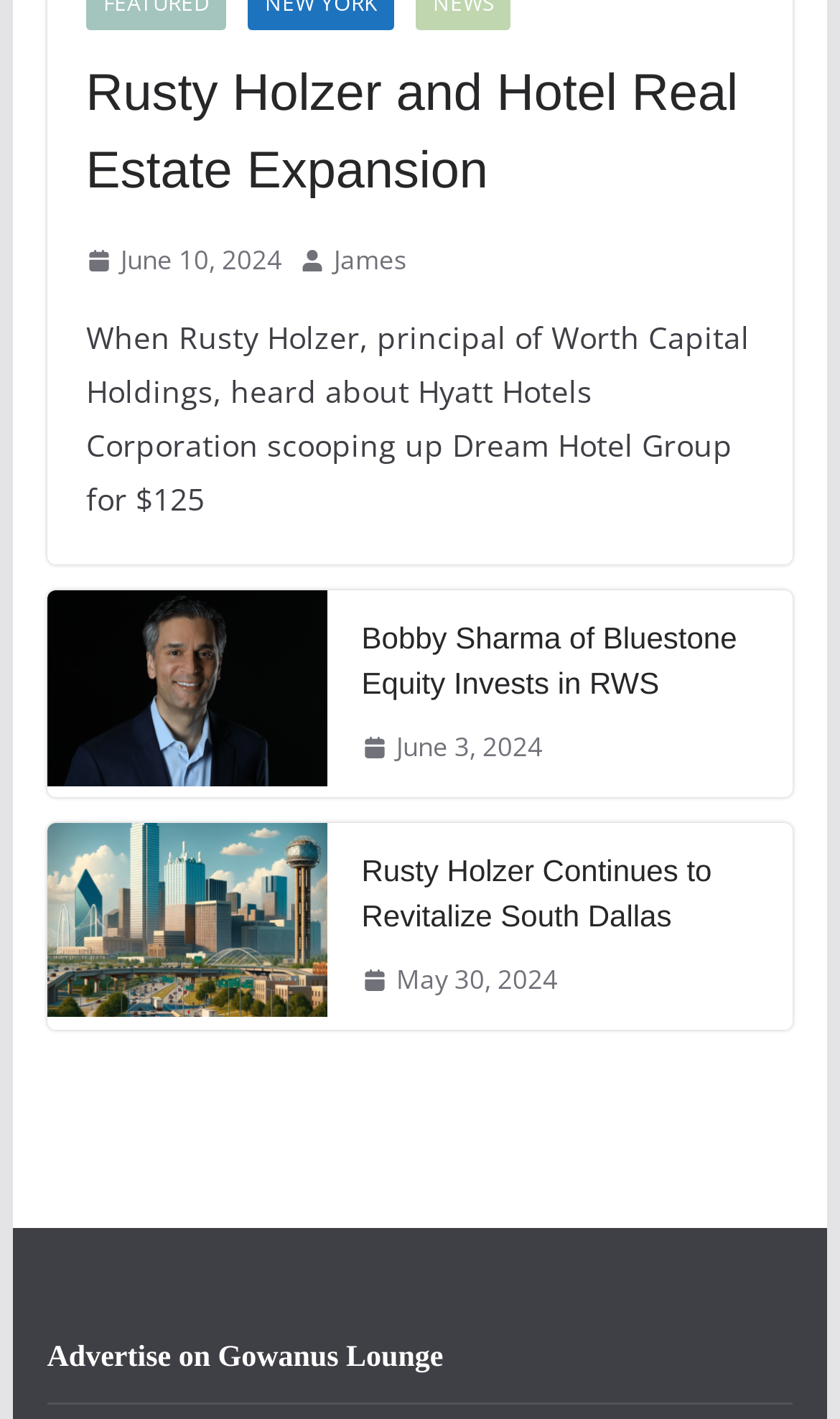What is the name of the person in the first article?
Look at the screenshot and respond with one word or a short phrase.

Rusty Holzer